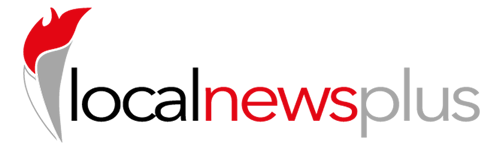Give an elaborate caption for the image.

The image features the logo of LocalNewsPlus, characterized by a stylized flame icon representing dynamism and vitality. The text "localnewsplus" is designed in a modern, clean font, with "local" in black, "news" in bold red, and "plus" in gray, signifying a vibrant community news source. This logo emphasizes the publication's focus on delivering relevant local news and engaging the community, aligning with its mission to be the go-to source for local information and updates. The overall aesthetic is inviting and professional, appealing to a broad audience seeking trustworthy local news.